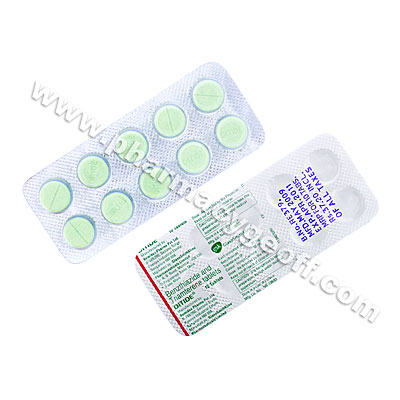With reference to the image, please provide a detailed answer to the following question: What is Ditide commonly used to treat?

According to the caption, Ditide is commonly used in the treatment of high blood pressure and fluid retention, which is achieved by combining the diuretic properties of both Triamterene and Benzthiazide.